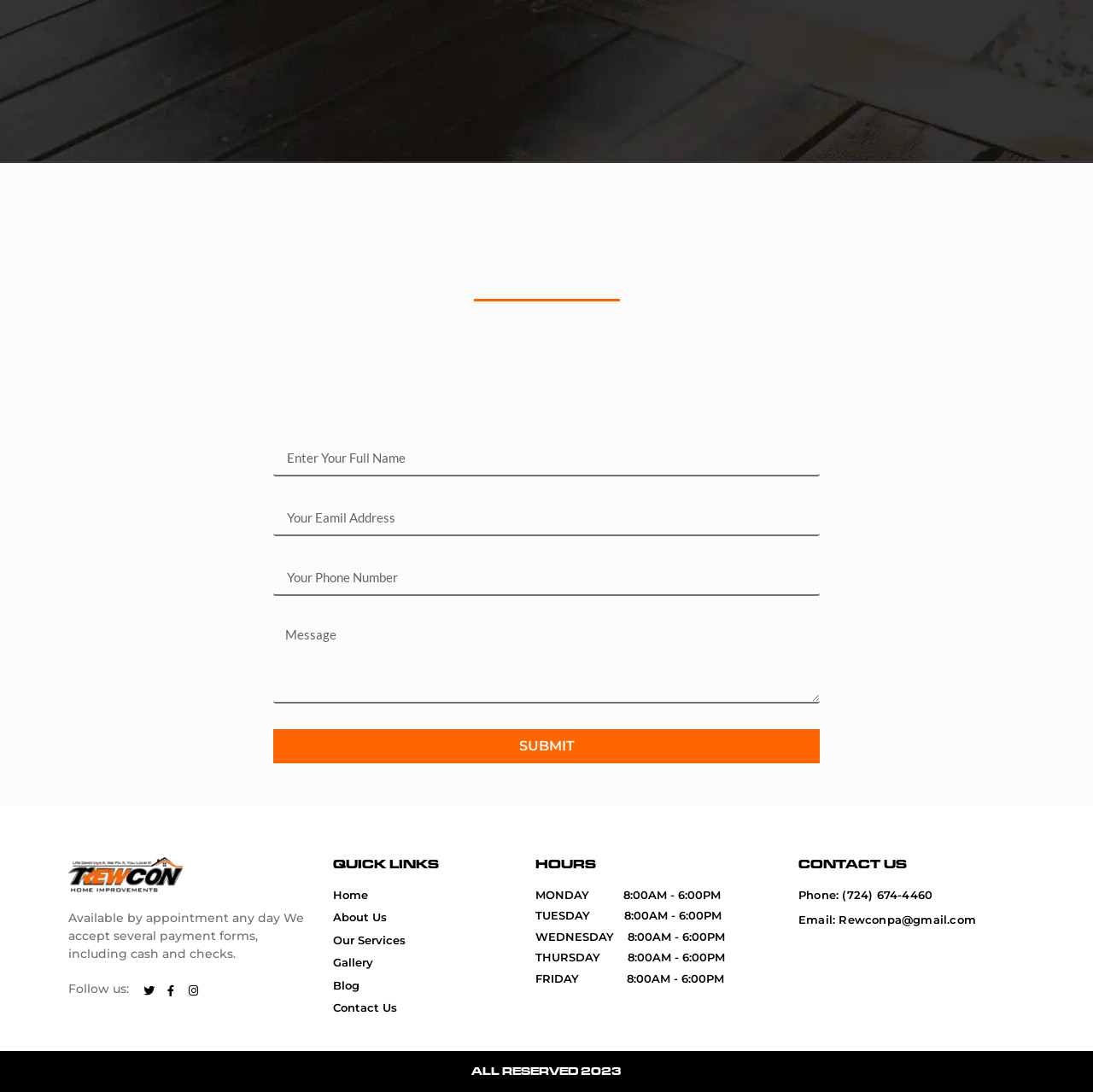Identify the bounding box coordinates of the clickable region to carry out the given instruction: "Call the phone number".

[0.73, 0.812, 0.937, 0.828]